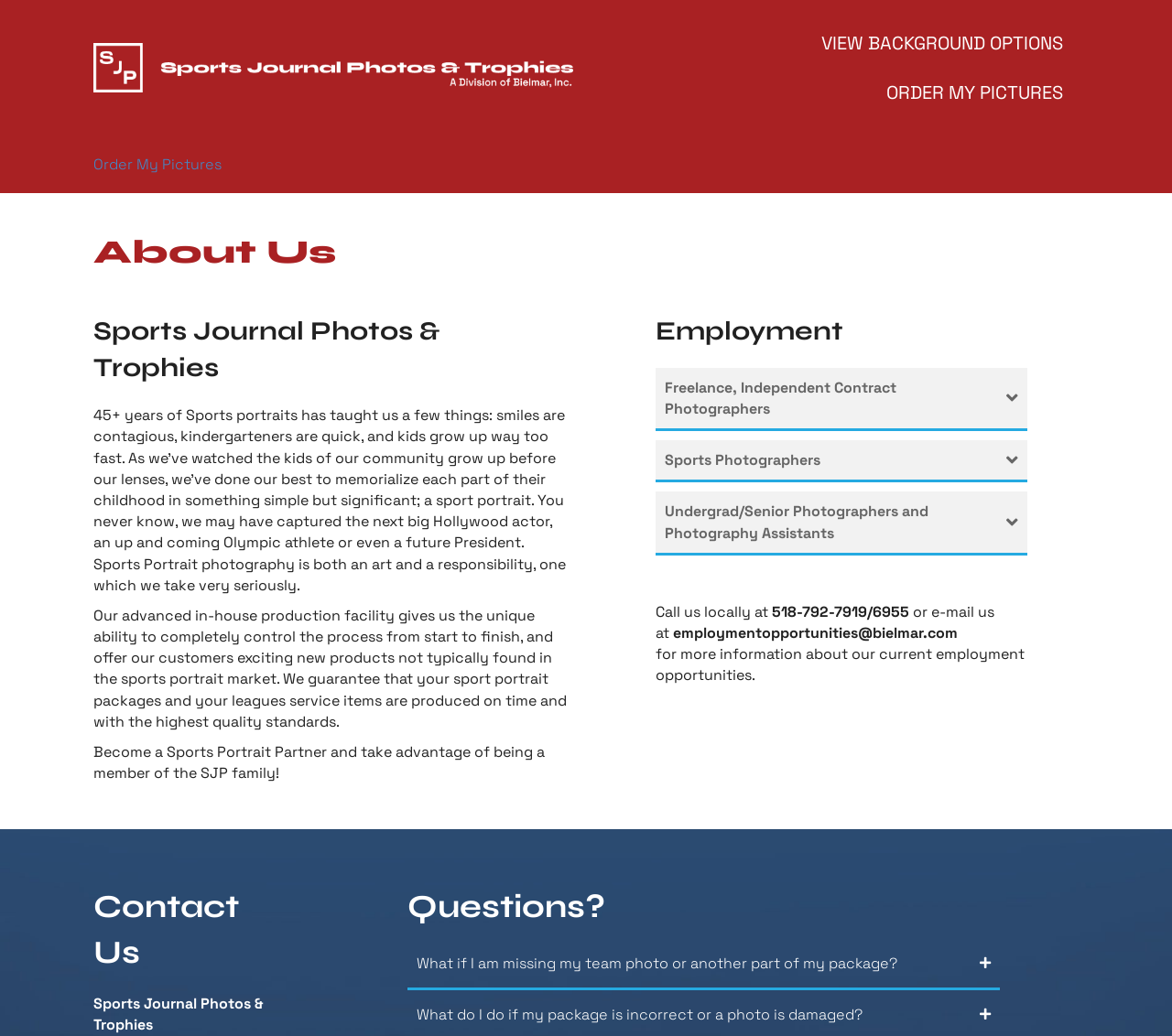Please identify the bounding box coordinates of the clickable region that I should interact with to perform the following instruction: "Click the 'Freelance, Independent Contract Photographers' tab". The coordinates should be expressed as four float numbers between 0 and 1, i.e., [left, top, right, bottom].

[0.559, 0.355, 0.877, 0.416]